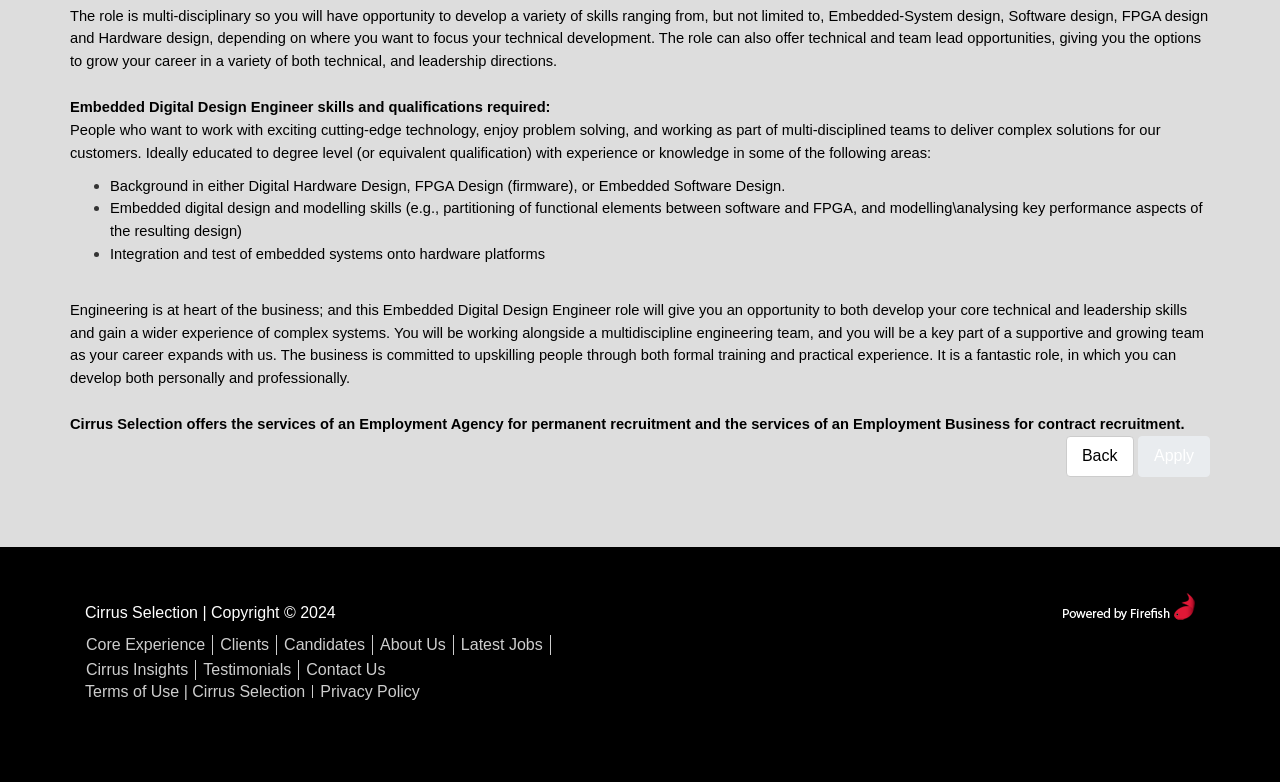Can you specify the bounding box coordinates of the area that needs to be clicked to fulfill the following instruction: "Visit the 'Core Experience' page"?

[0.067, 0.813, 0.16, 0.834]